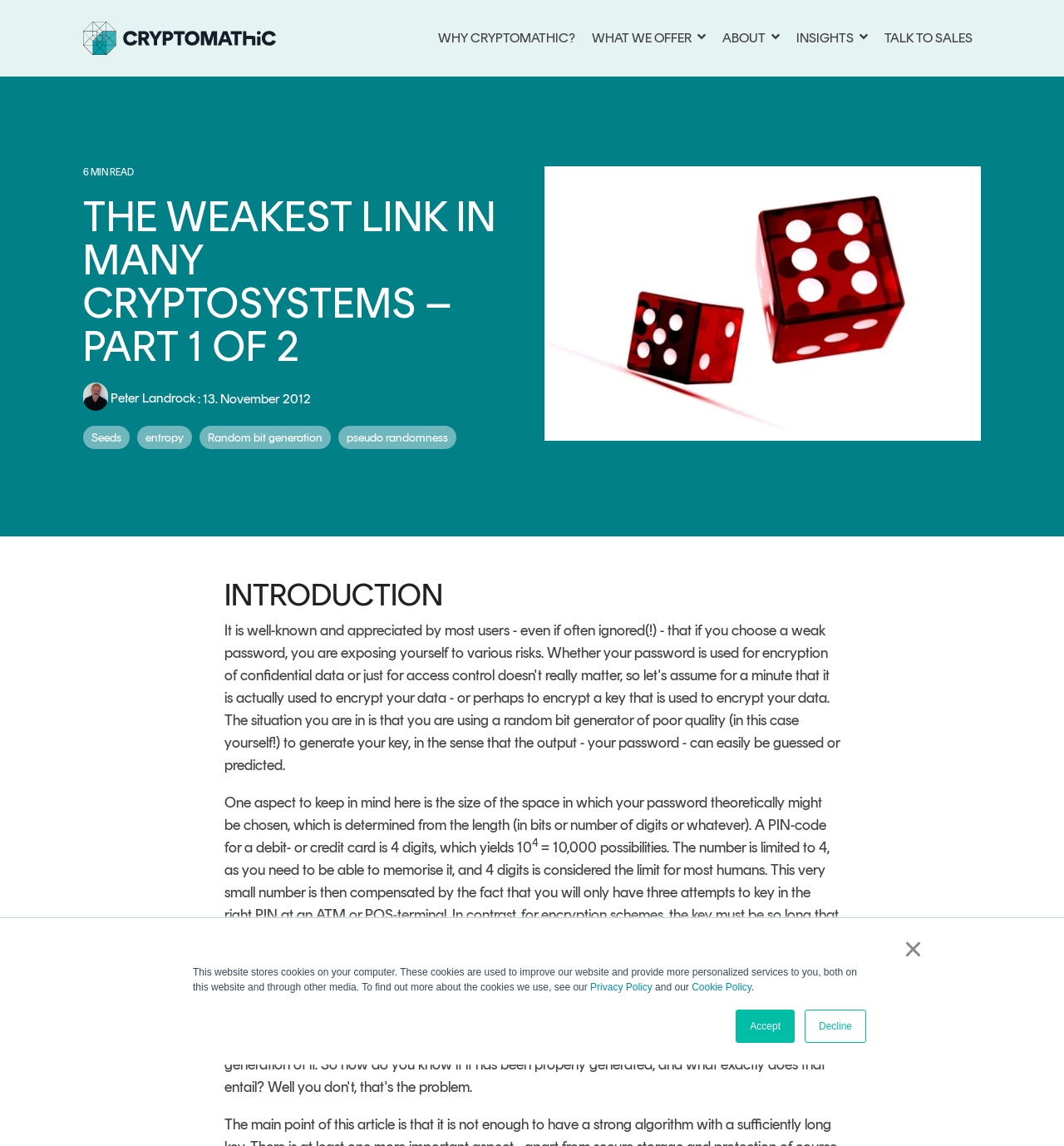What is the estimated reading time of the article?
Analyze the image and deliver a detailed answer to the question.

The estimated reading time of the article can be determined by reading the text at the top of the article, which says '6 MIN READ', indicating the estimated time it takes to read the article.